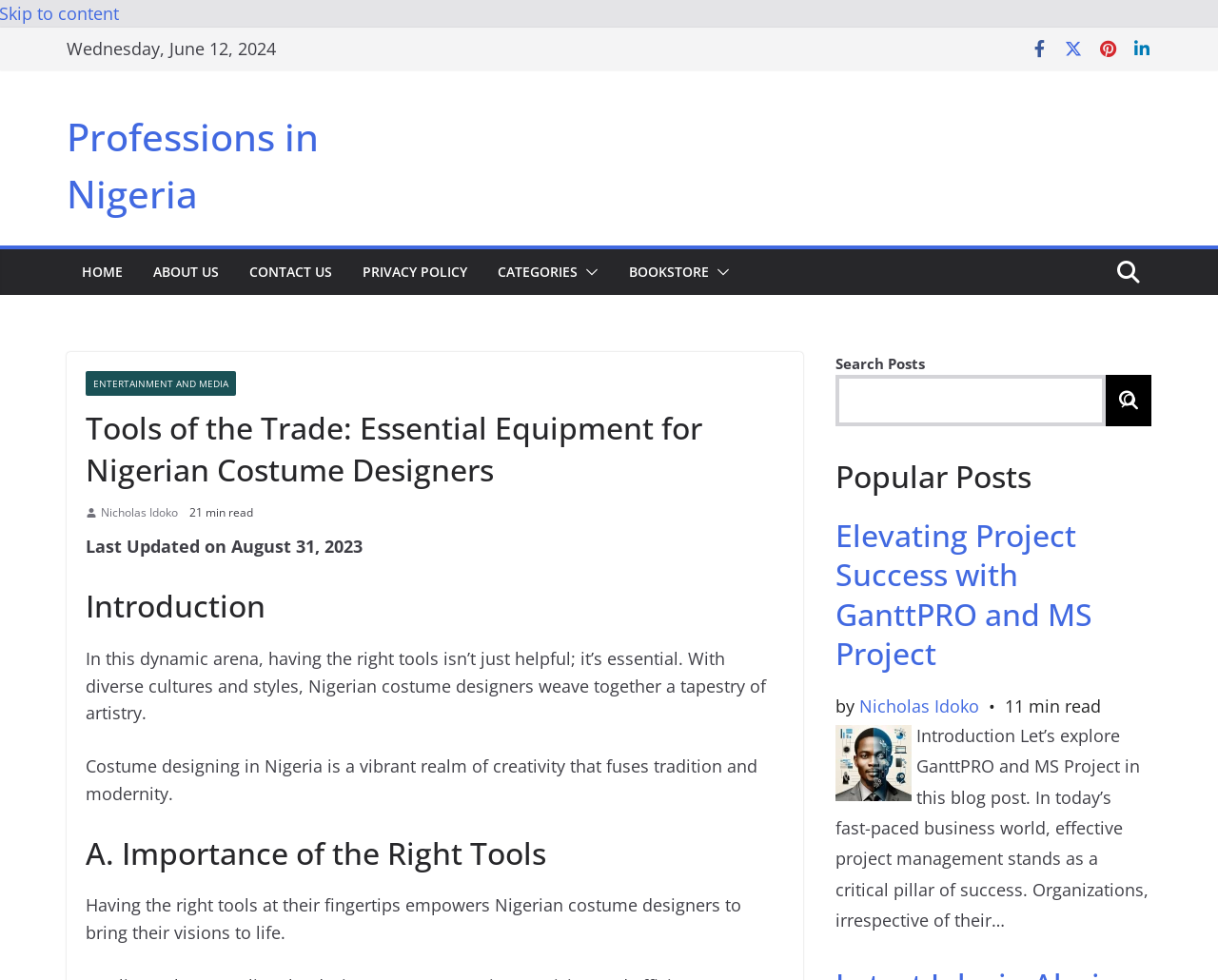Please specify the bounding box coordinates of the element that should be clicked to execute the given instruction: 'Read about Professions in Nigeria'. Ensure the coordinates are four float numbers between 0 and 1, expressed as [left, top, right, bottom].

[0.055, 0.112, 0.262, 0.224]